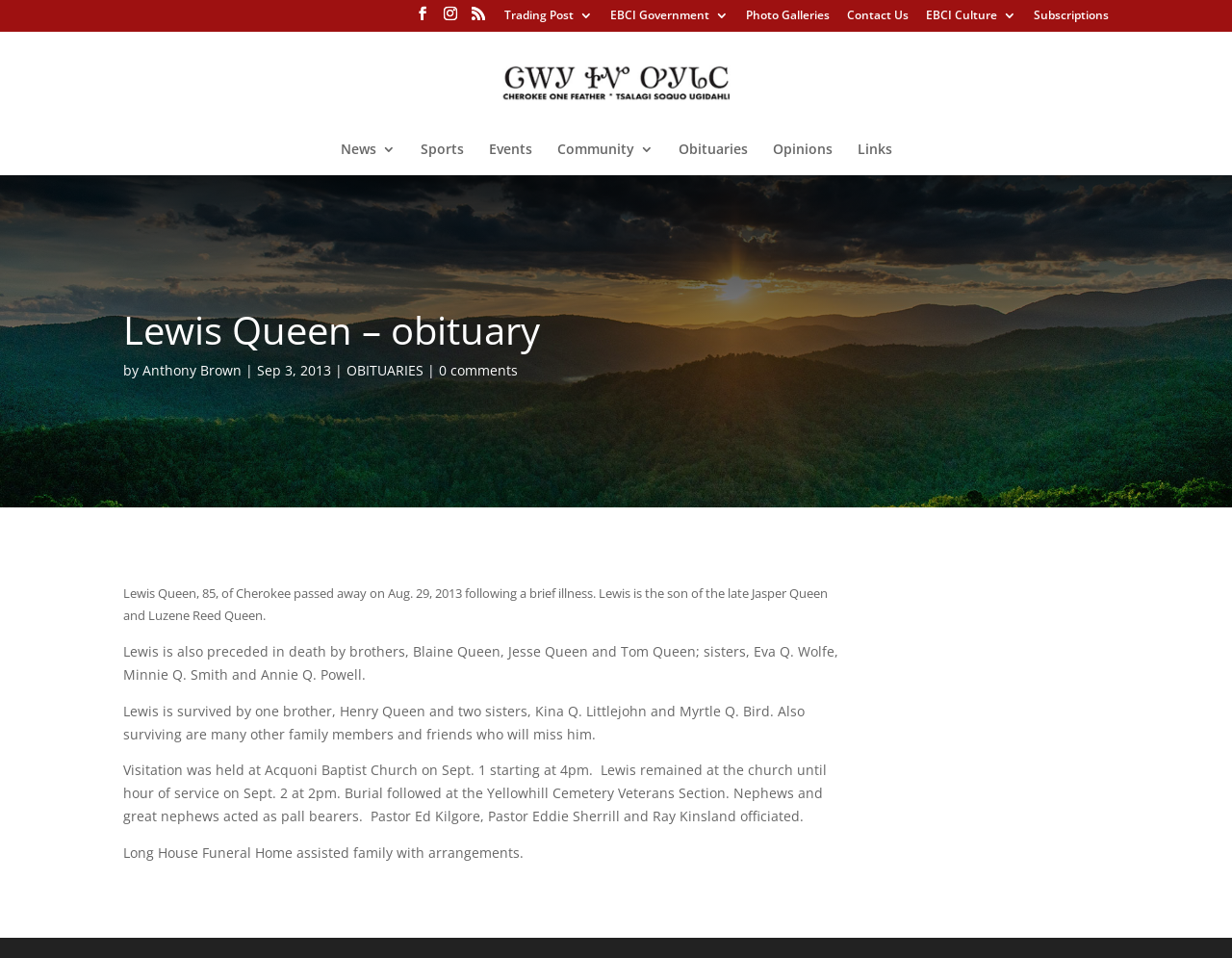Highlight the bounding box coordinates of the element that should be clicked to carry out the following instruction: "View the 'Handwriting Analysis' page". The coordinates must be given as four float numbers ranging from 0 to 1, i.e., [left, top, right, bottom].

None